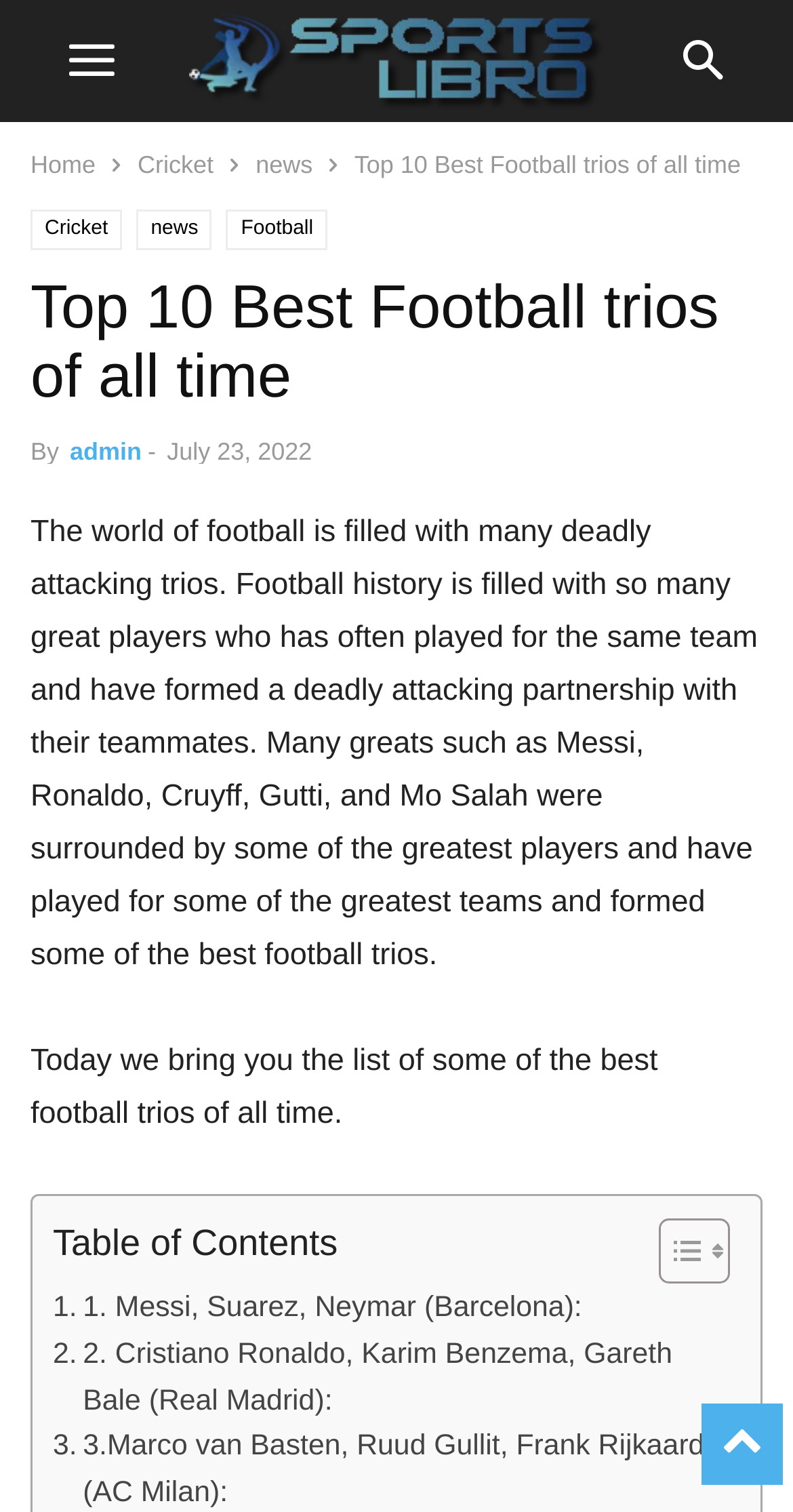Identify the bounding box for the UI element specified in this description: "1. Messi, Suarez, Neymar (Barcelona):". The coordinates must be four float numbers between 0 and 1, formatted as [left, top, right, bottom].

[0.067, 0.85, 0.734, 0.881]